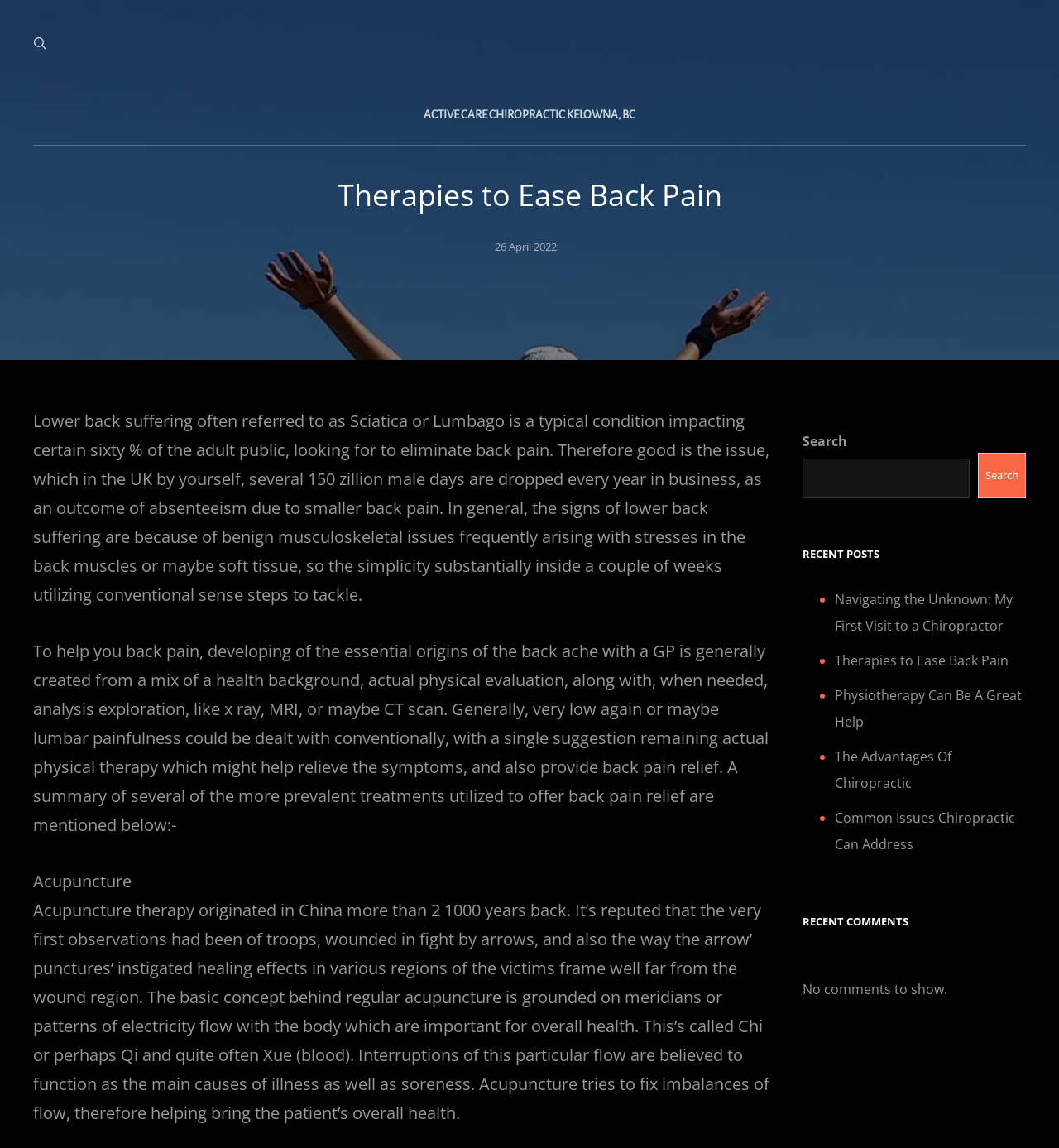Determine and generate the text content of the webpage's headline.

Therapies to Ease Back Pain